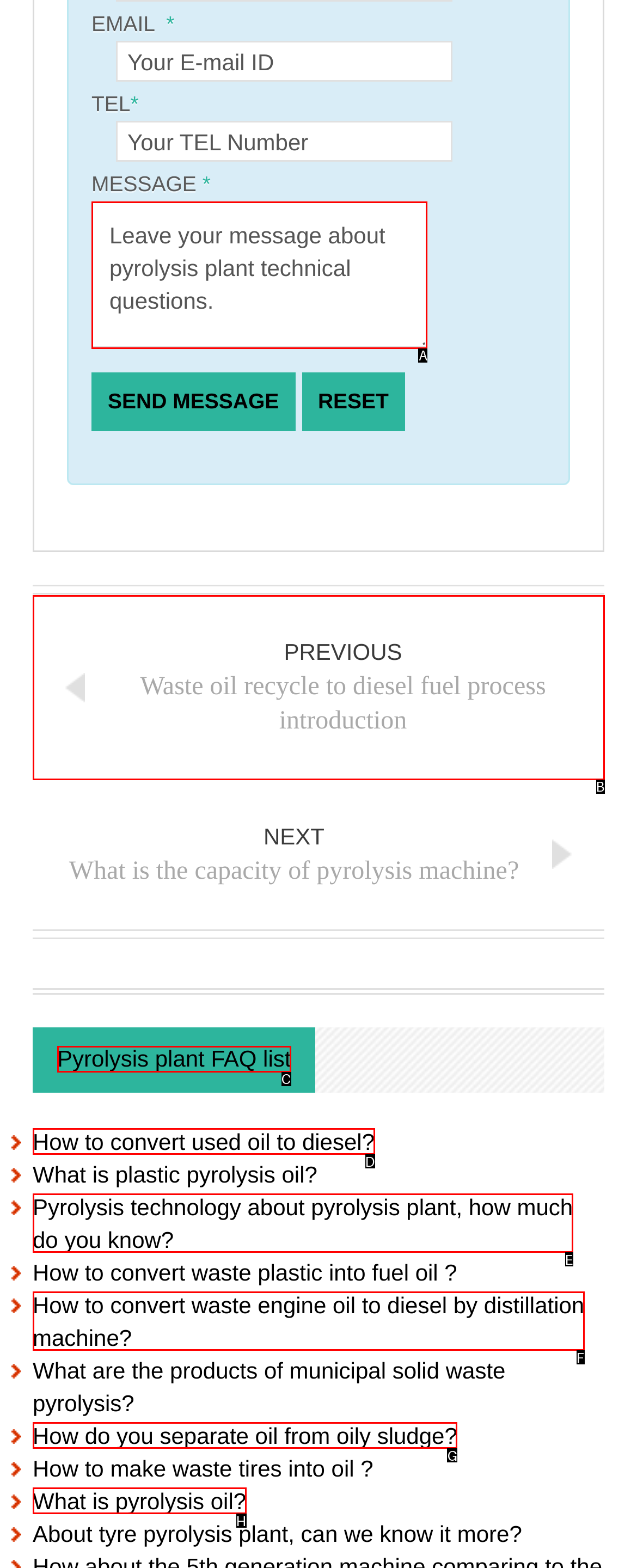Choose the letter that best represents the description: Pyrolysis plant FAQ list. Answer with the letter of the selected choice directly.

C